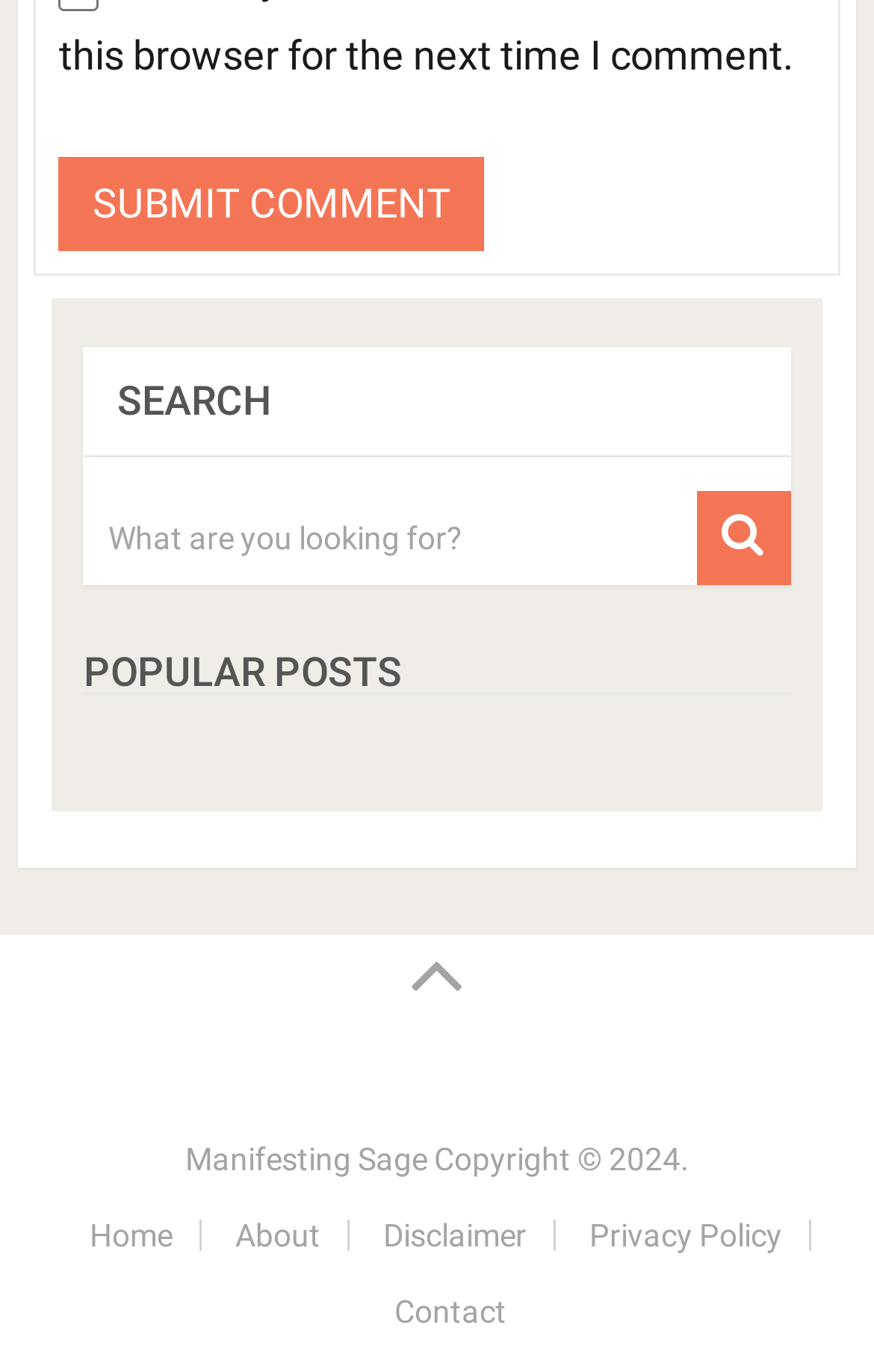Please find the bounding box coordinates of the section that needs to be clicked to achieve this instruction: "go to home page".

[0.103, 0.887, 0.197, 0.914]